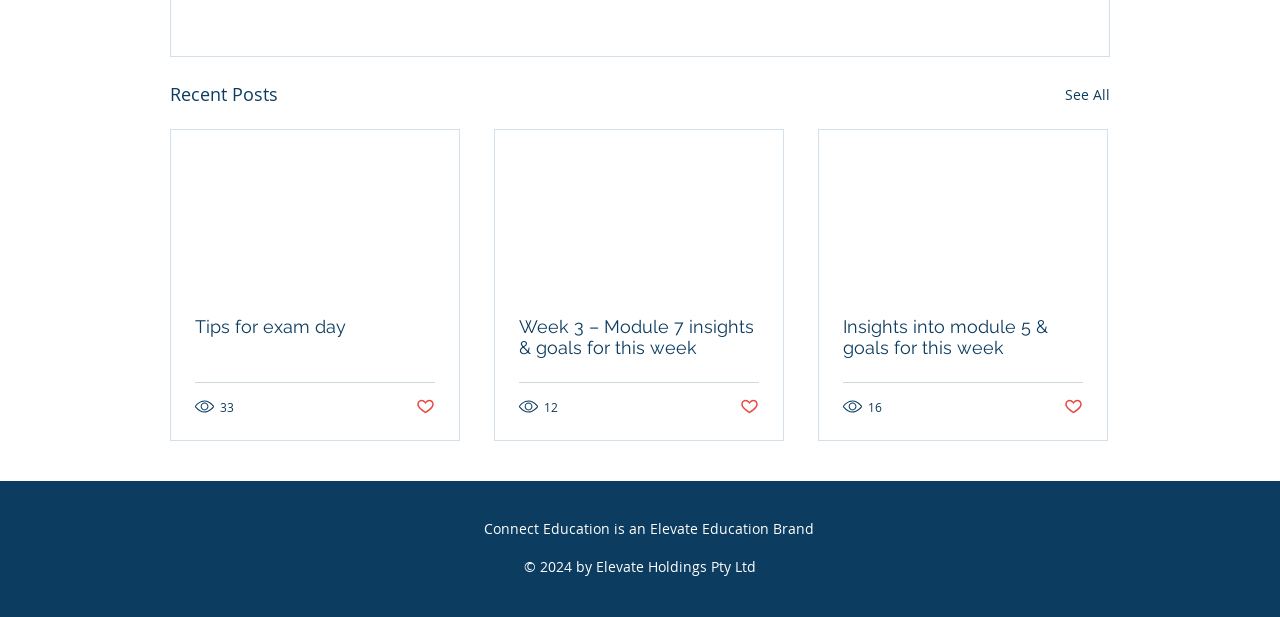Please specify the bounding box coordinates of the clickable section necessary to execute the following command: "Learn about the Junior Summer Programme".

None